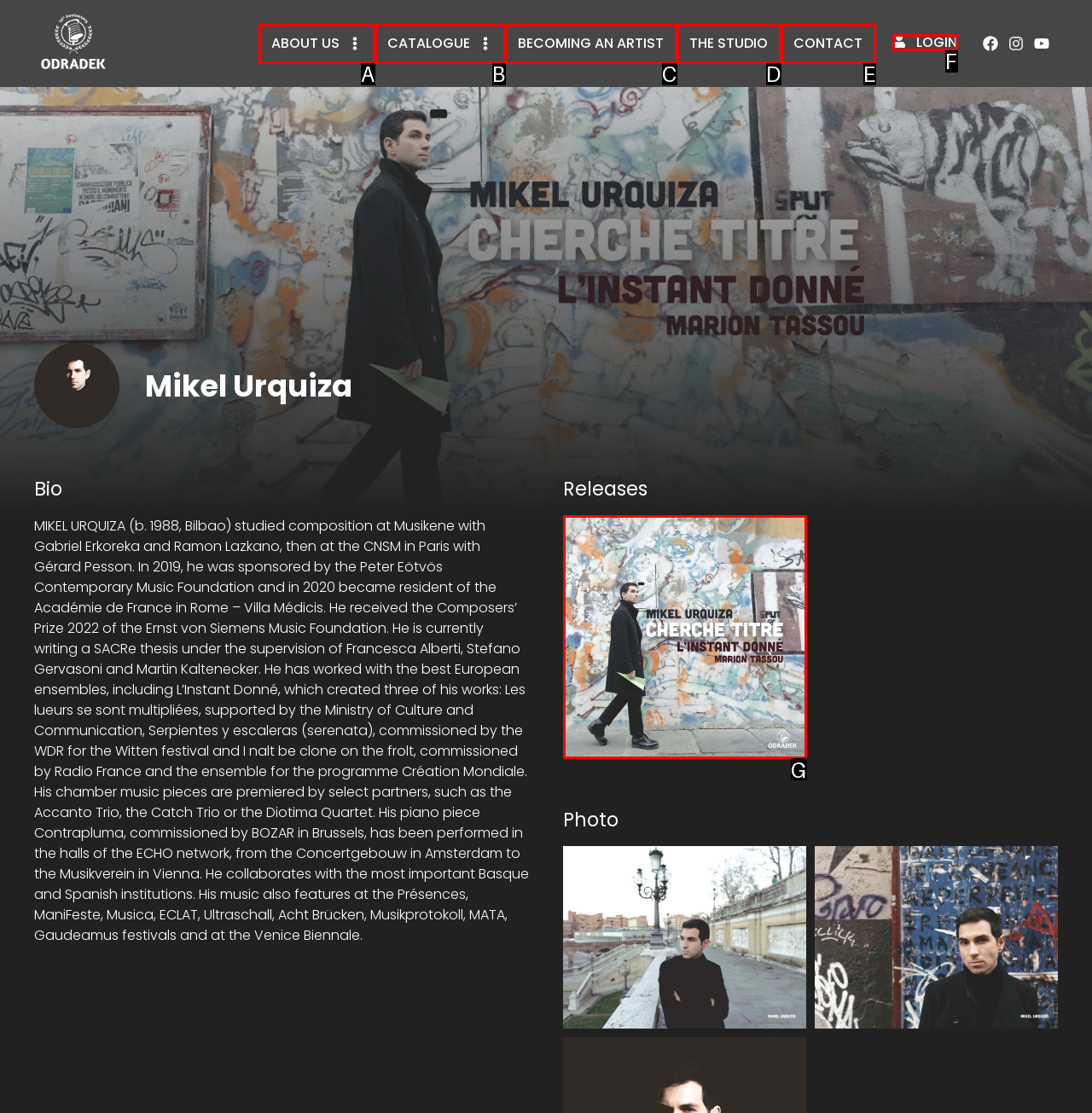Given the description: Catalogue
Identify the letter of the matching UI element from the options.

B